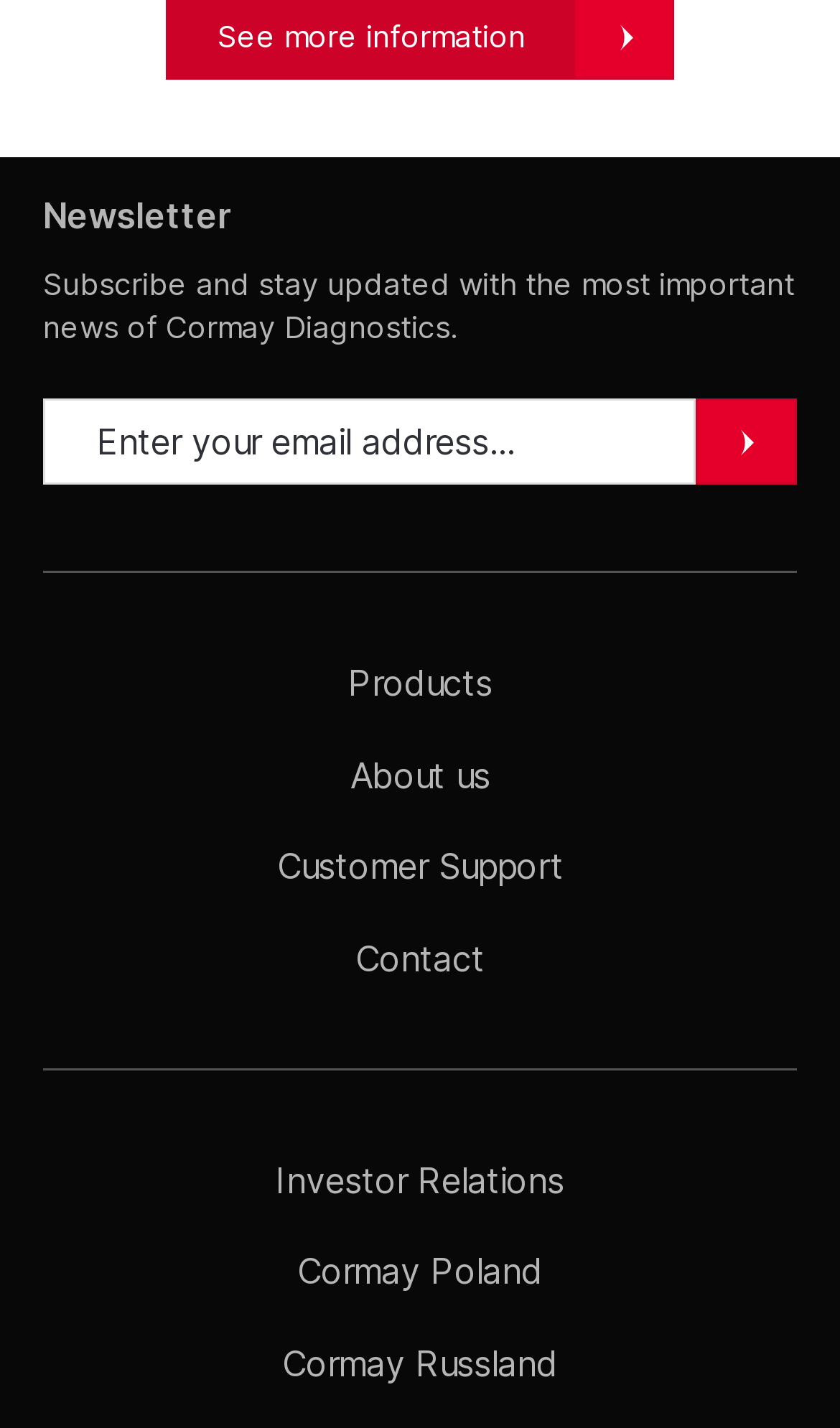How many elements are in the header section?
Provide a detailed answer to the question using information from the image.

The header section contains a heading 'Newsletter', a static text 'Subscribe and stay updated with the most important news of Cormay Diagnostics.', and no other elements, so there are 3 elements in total.